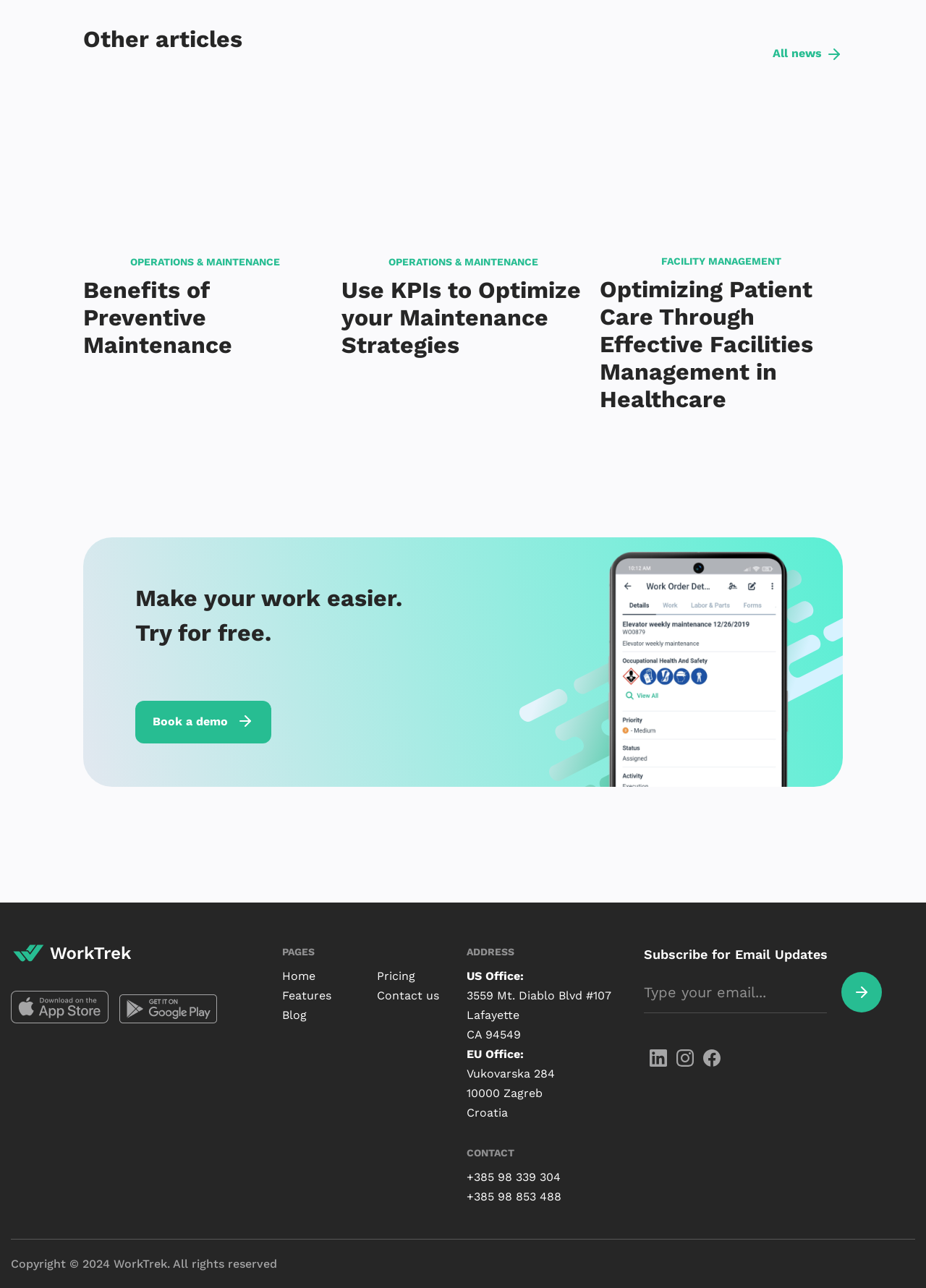Please find the bounding box for the UI element described by: "Contact us".

[0.407, 0.767, 0.474, 0.778]